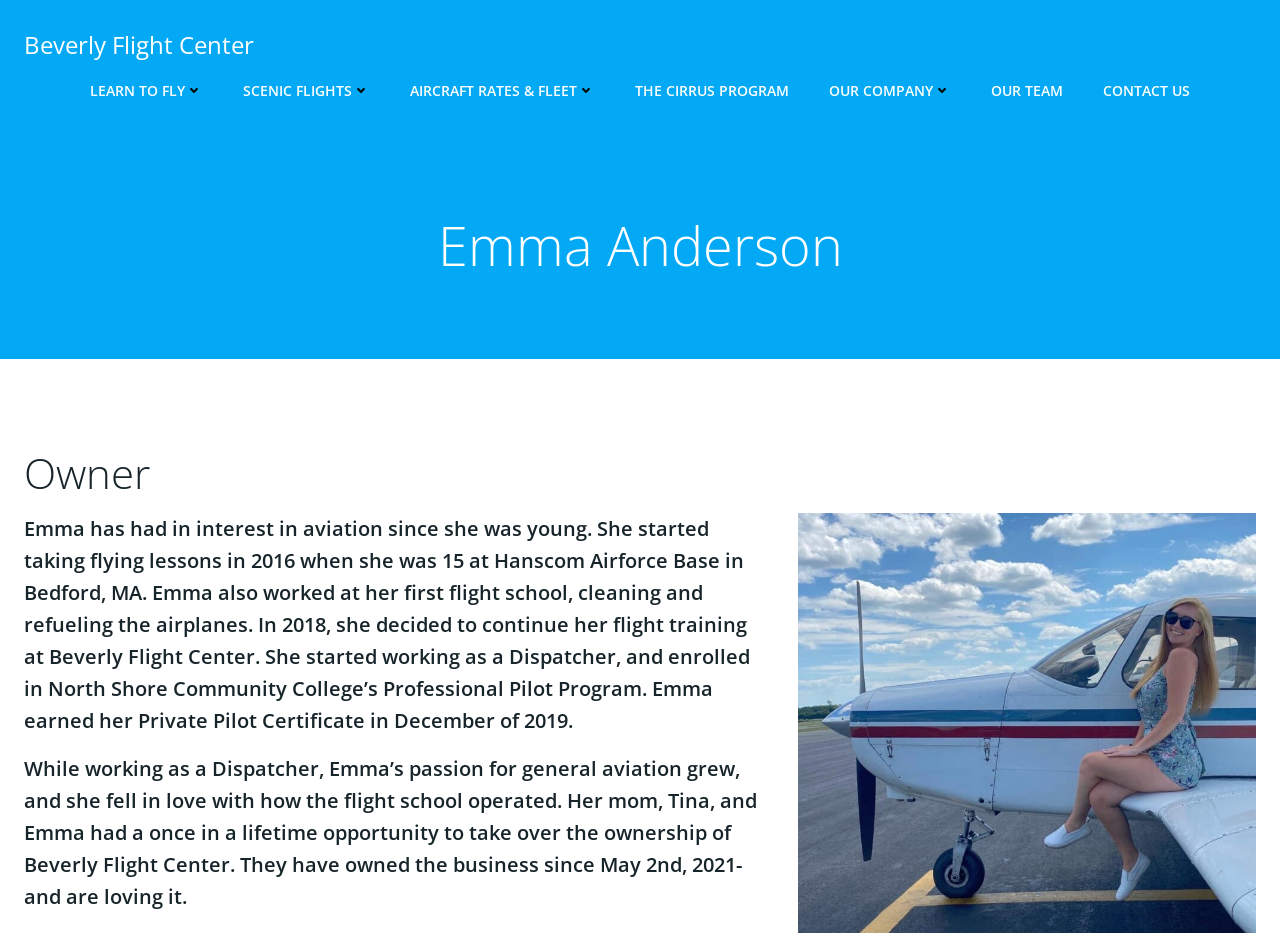Where did Emma start taking flying lessons?
Analyze the image and provide a thorough answer to the question.

According to the webpage, Emma started taking flying lessons in 2016 at Hanscom Airforce Base in Bedford, MA, as mentioned in the paragraph at [0.019, 0.55, 0.981, 0.79] coordinates.